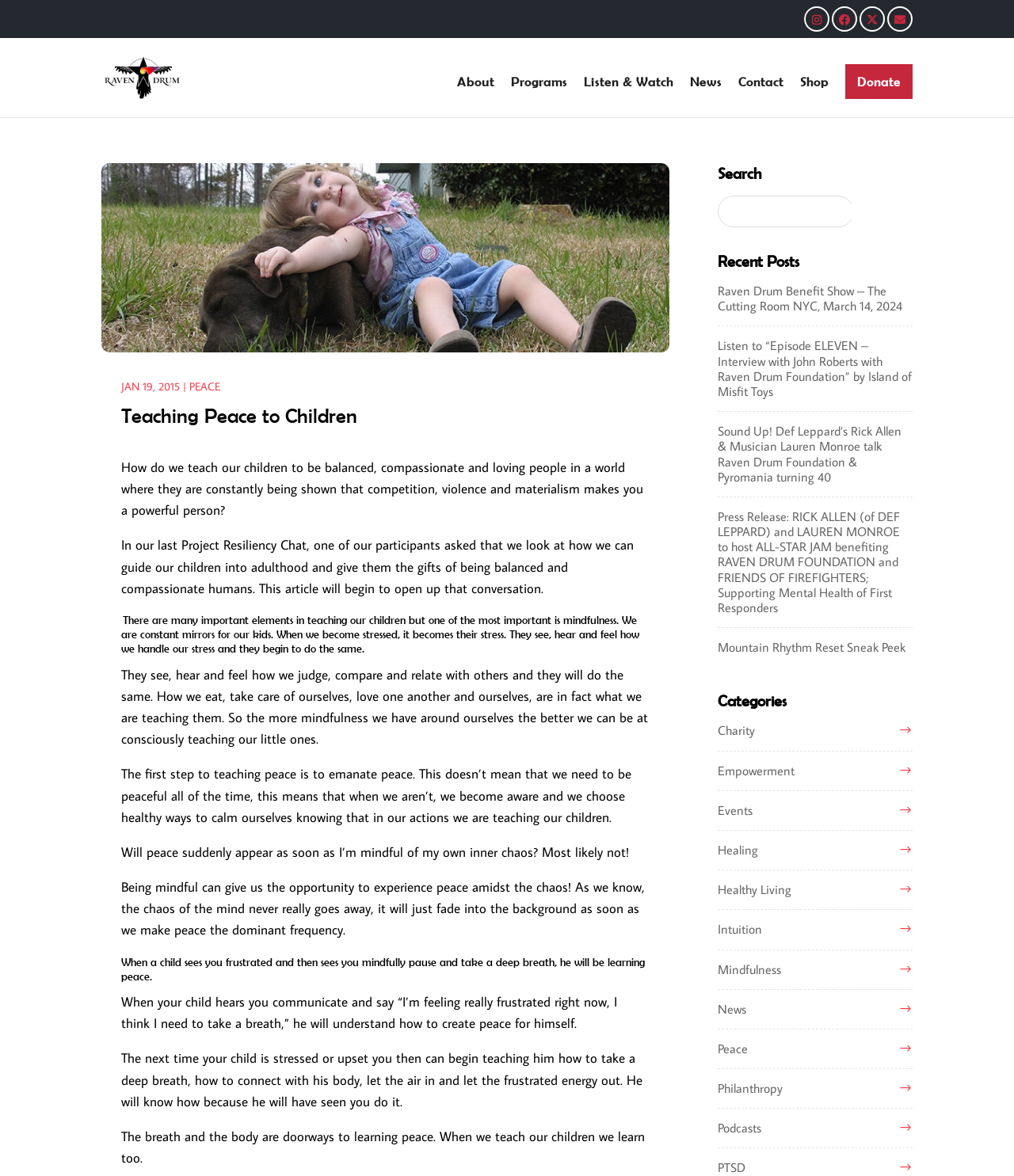What can children learn from seeing their parents handle stress?
Look at the image and answer with only one word or phrase.

How to create peace